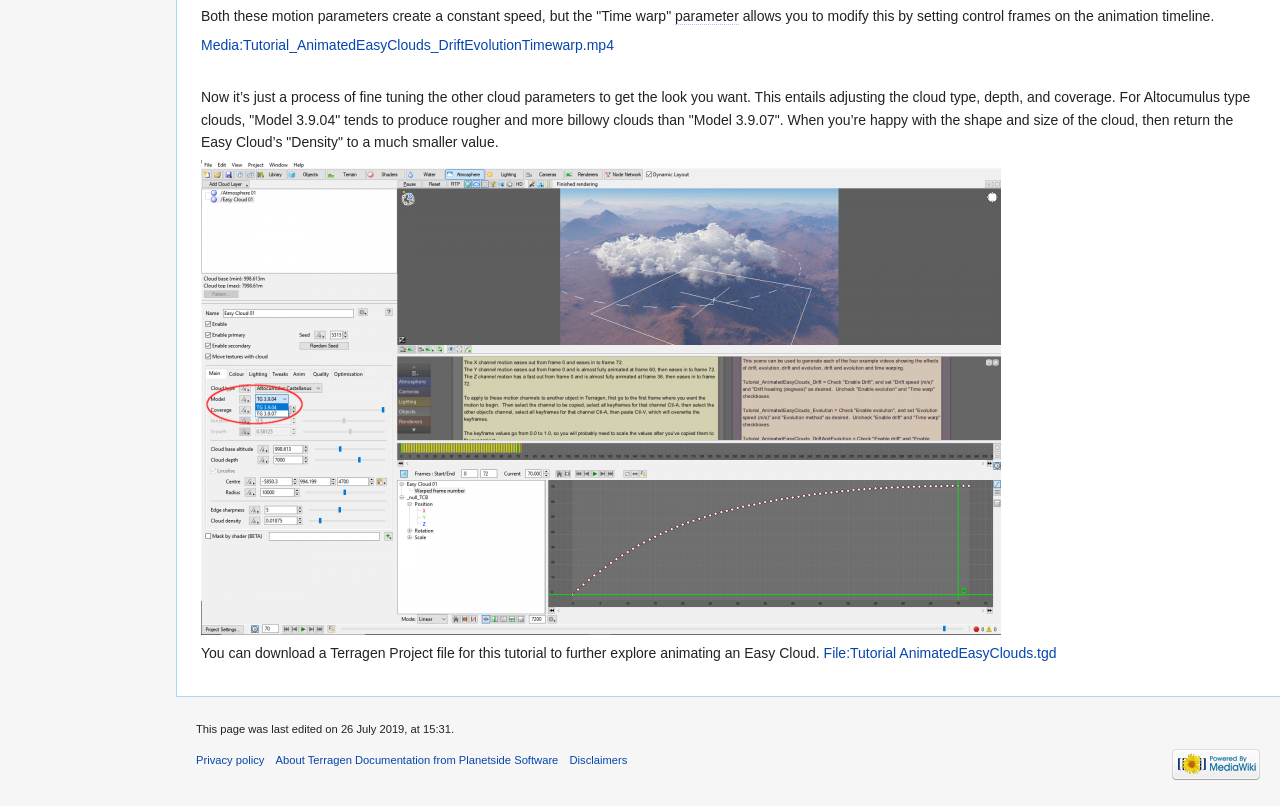Examine the screenshot and answer the question in as much detail as possible: What is the file format of the downloadable project file for this tutorial?

The link 'File:Tutorial AnimatedEasyClouds.tgd' suggests that the downloadable project file for this tutorial is in the .tgd format.